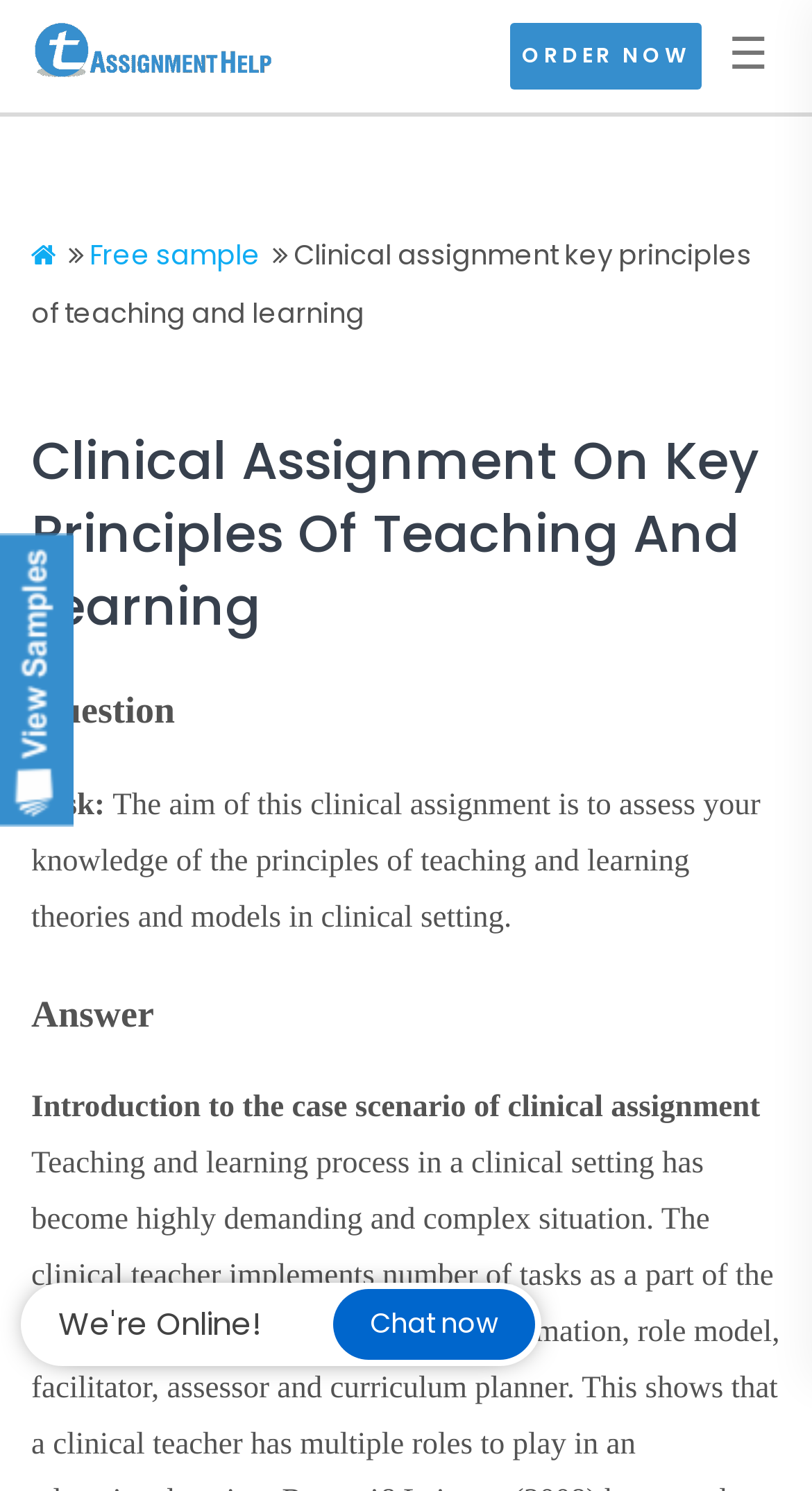Please give a concise answer to this question using a single word or phrase: 
How many links are there in the top section of the webpage?

Three